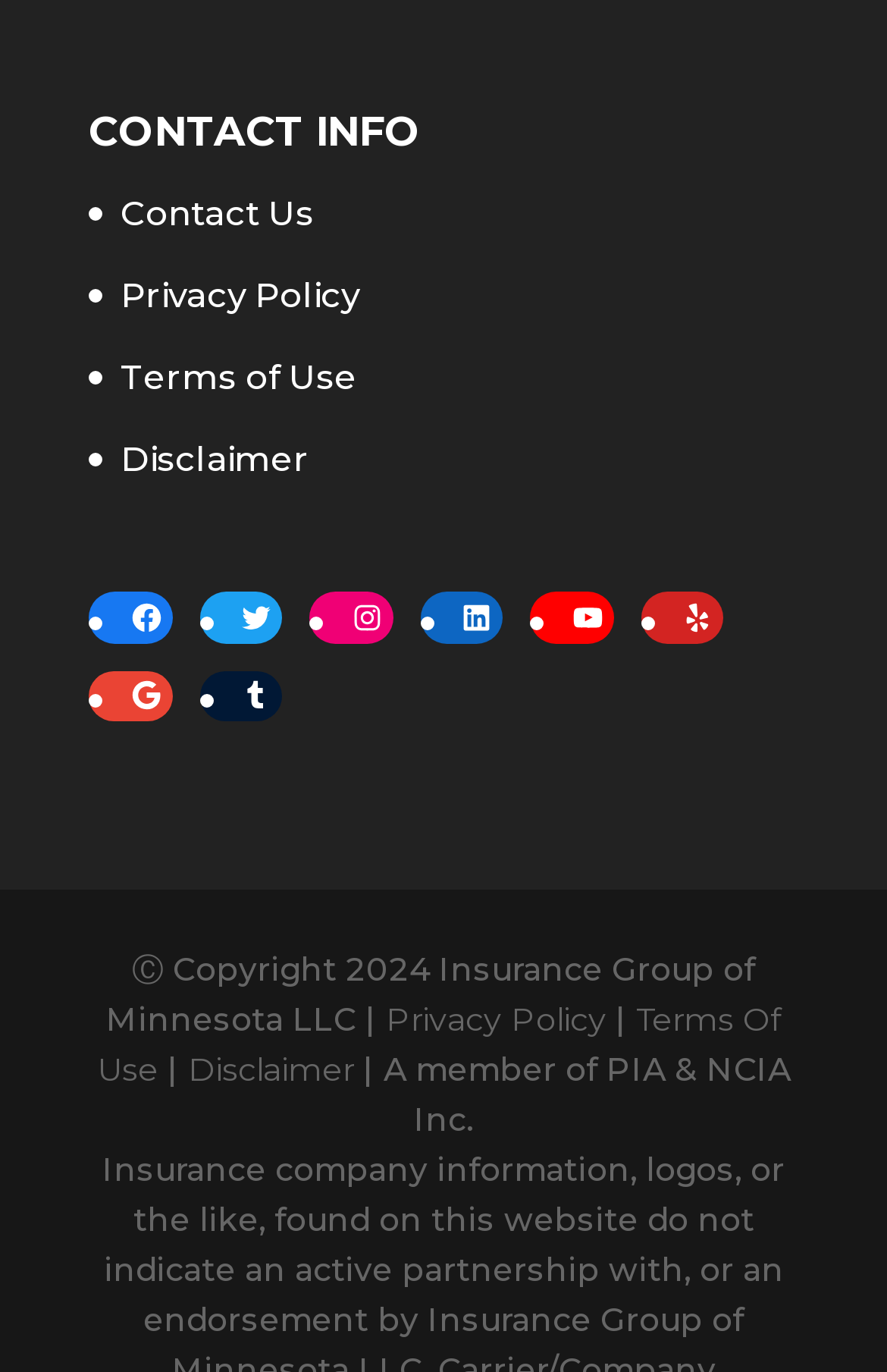Locate the bounding box coordinates of the area where you should click to accomplish the instruction: "Read Disclaimer".

[0.136, 0.319, 0.349, 0.35]